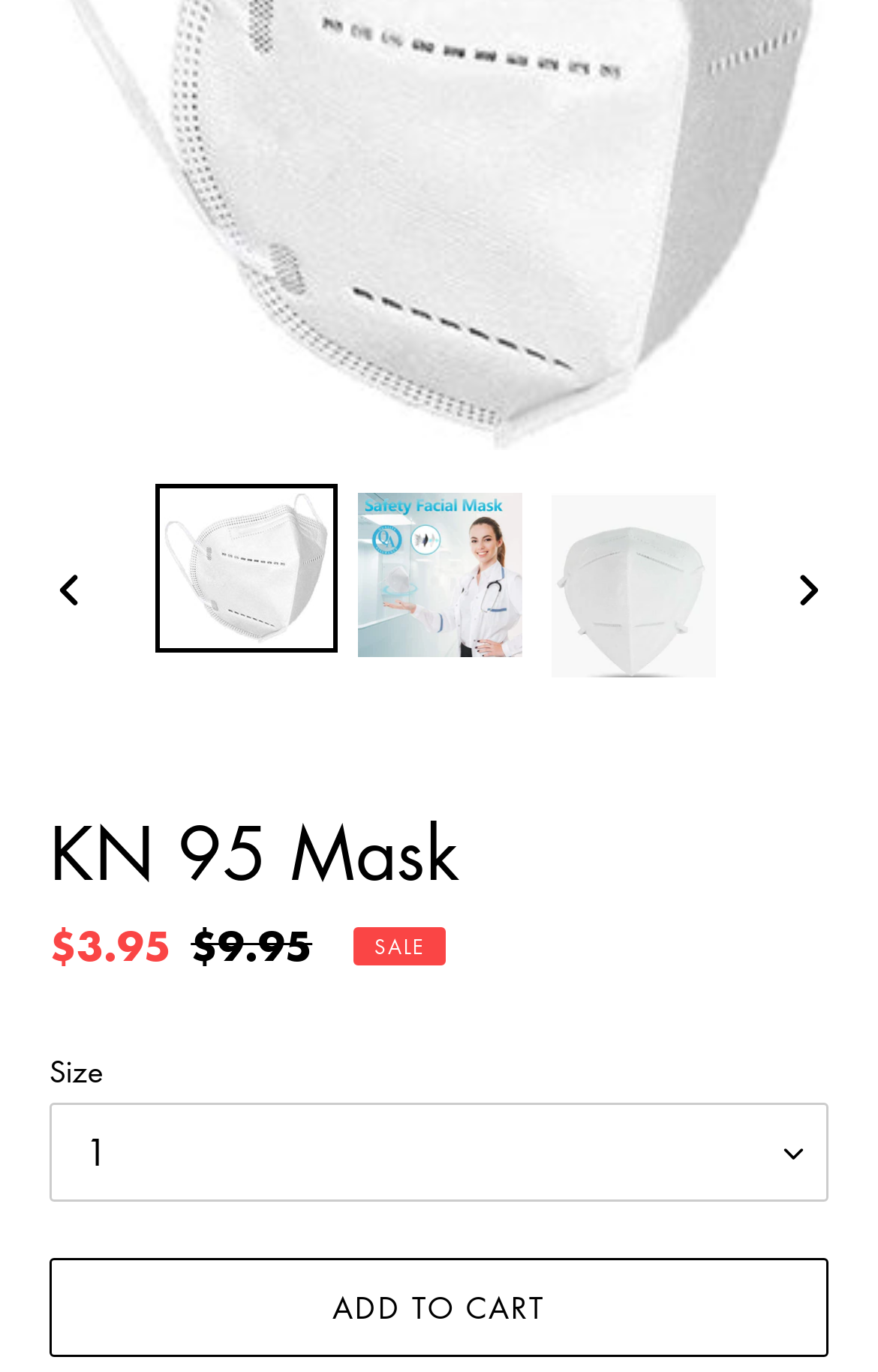What is the purpose of the button at the bottom left?
Can you provide a detailed and comprehensive answer to the question?

The button at the bottom left has the text 'ADD TO CART', indicating its purpose is to add the product to the cart.